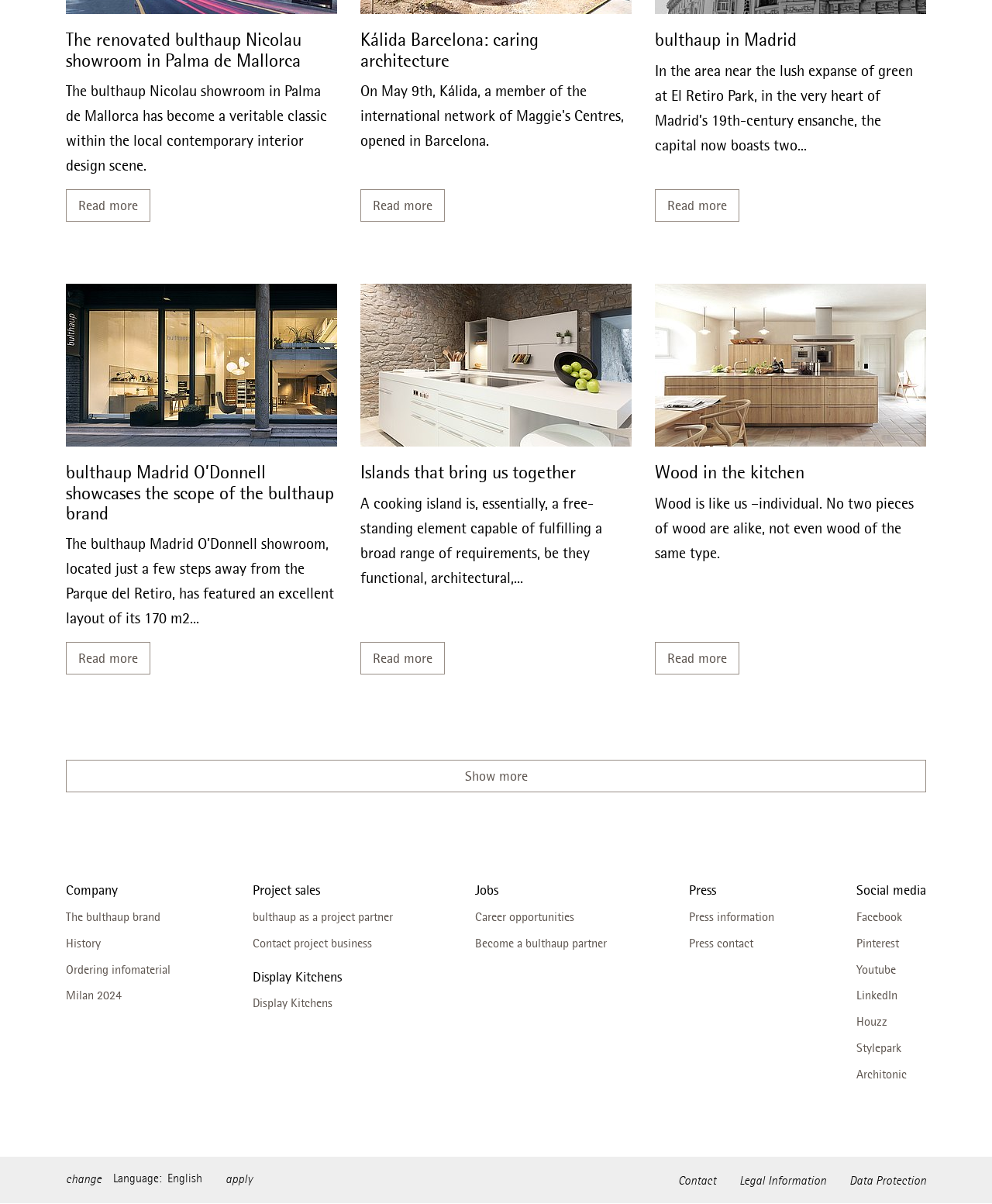Predict the bounding box coordinates of the UI element that matches this description: "bulthaup as a project partner". The coordinates should be in the format [left, top, right, bottom] with each value between 0 and 1.

[0.255, 0.755, 0.396, 0.768]